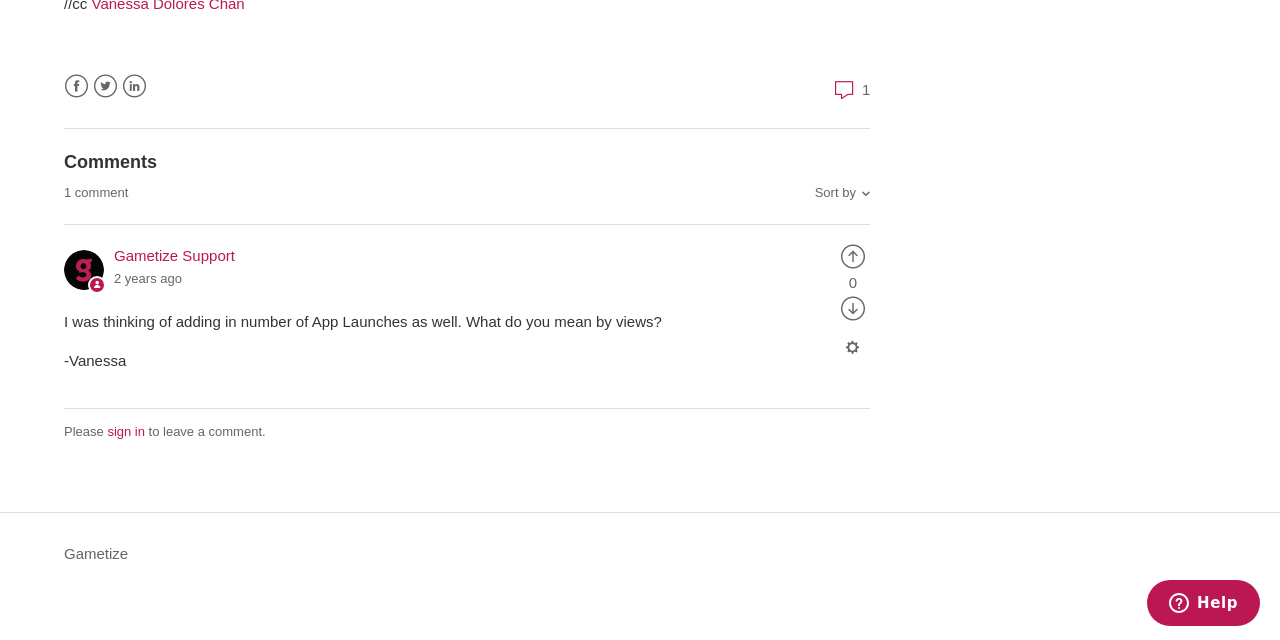Locate the bounding box of the UI element with the following description: "Gametize Support".

[0.089, 0.385, 0.184, 0.412]